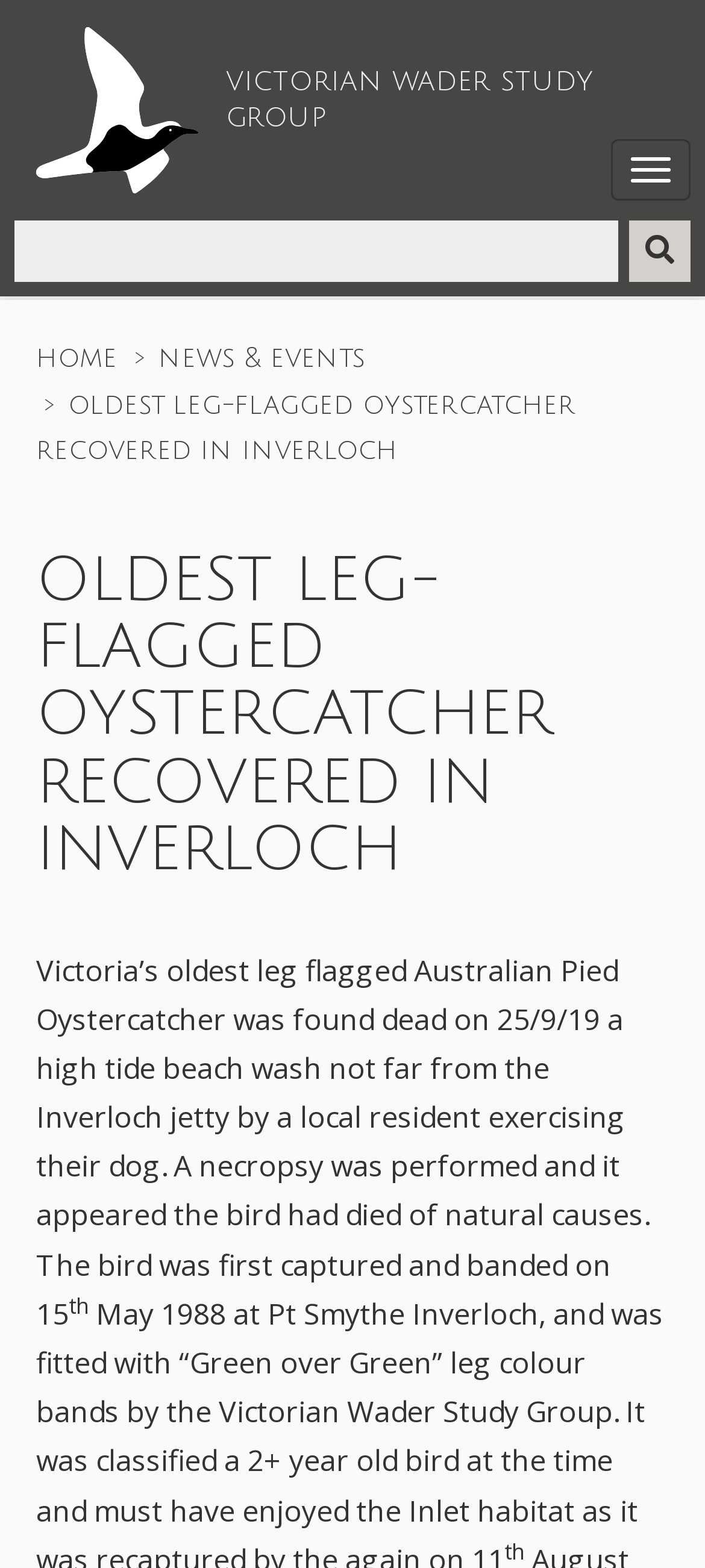Provide the bounding box coordinates of the HTML element described by the text: "Home". The coordinates should be in the format [left, top, right, bottom] with values between 0 and 1.

[0.051, 0.219, 0.167, 0.237]